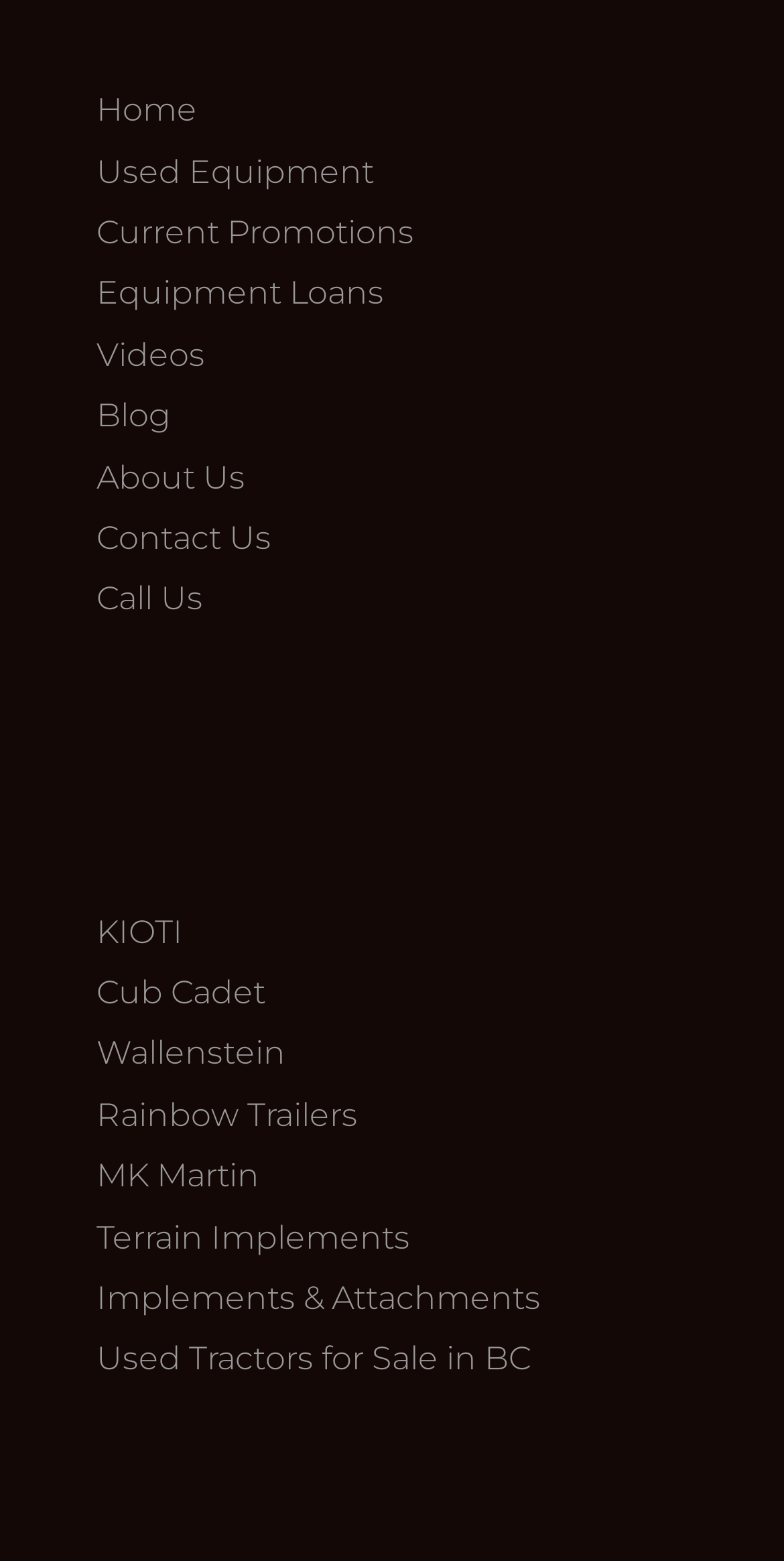Using the description: "Equipment Loans", identify the bounding box of the corresponding UI element in the screenshot.

[0.123, 0.176, 0.49, 0.2]